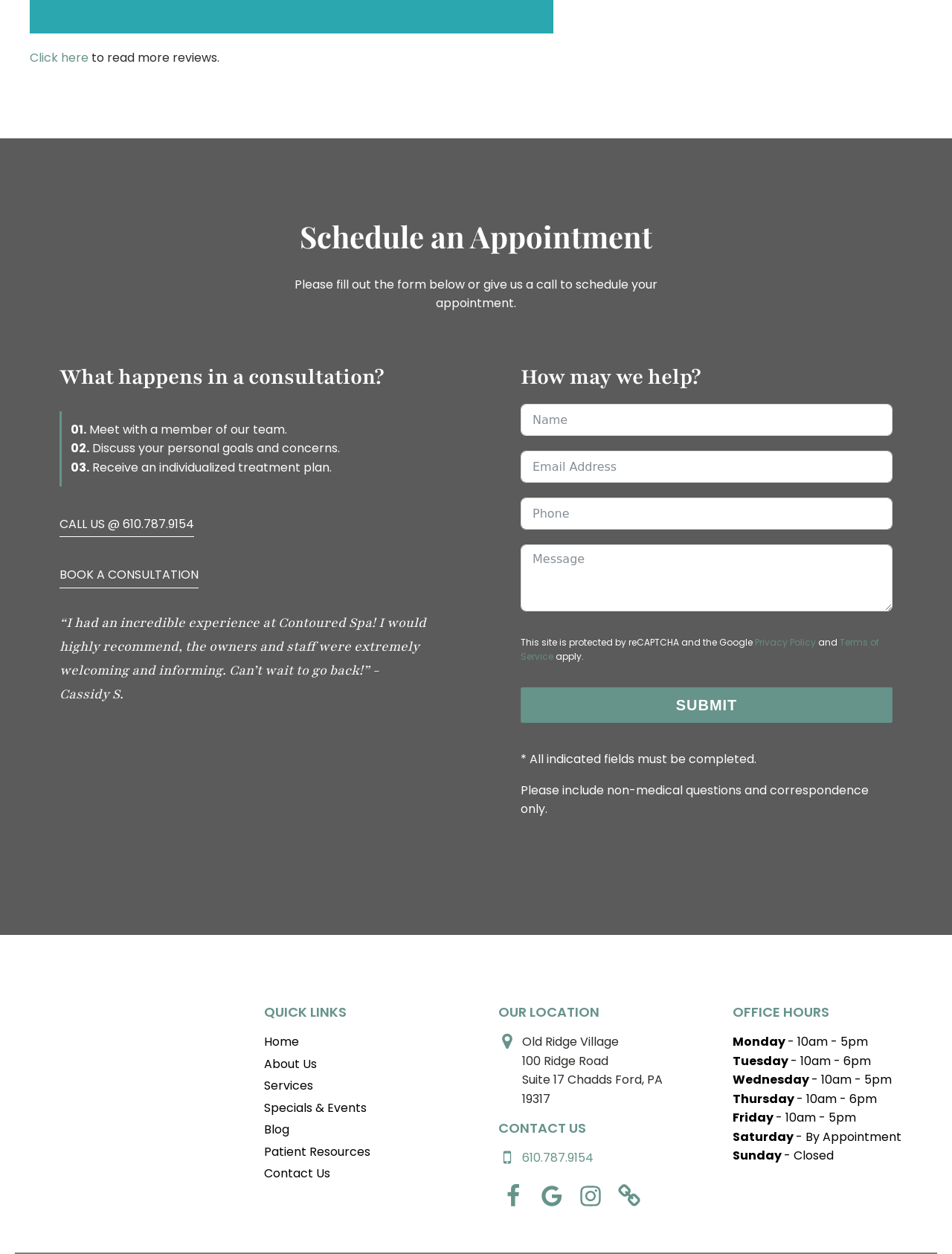What is the first step in a consultation?
Refer to the image and provide a one-word or short phrase answer.

Meet with a member of our team